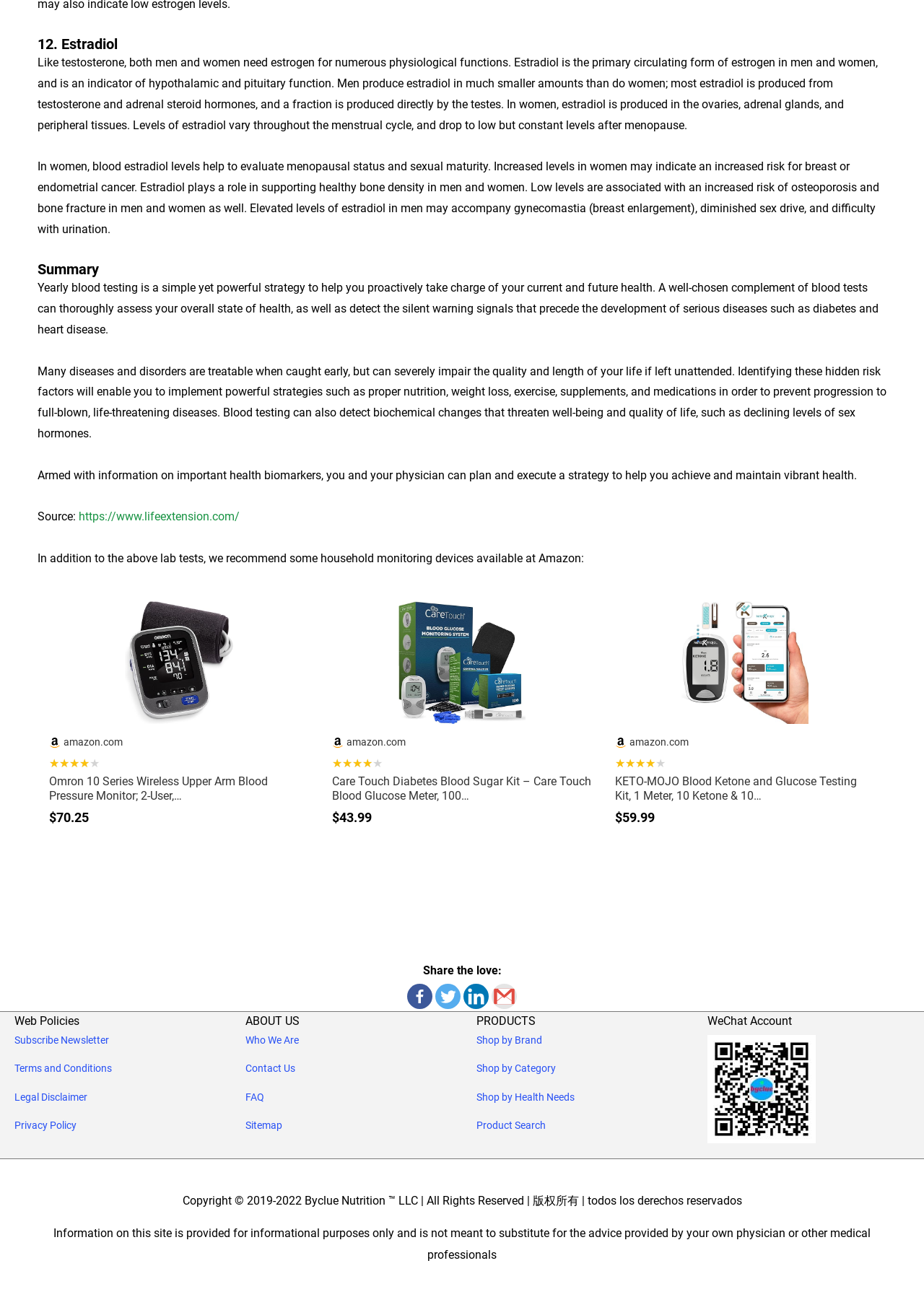Please identify the bounding box coordinates of the clickable area that will fulfill the following instruction: "Share the love on Facebook". The coordinates should be in the format of four float numbers between 0 and 1, i.e., [left, top, right, bottom].

[0.441, 0.758, 0.468, 0.778]